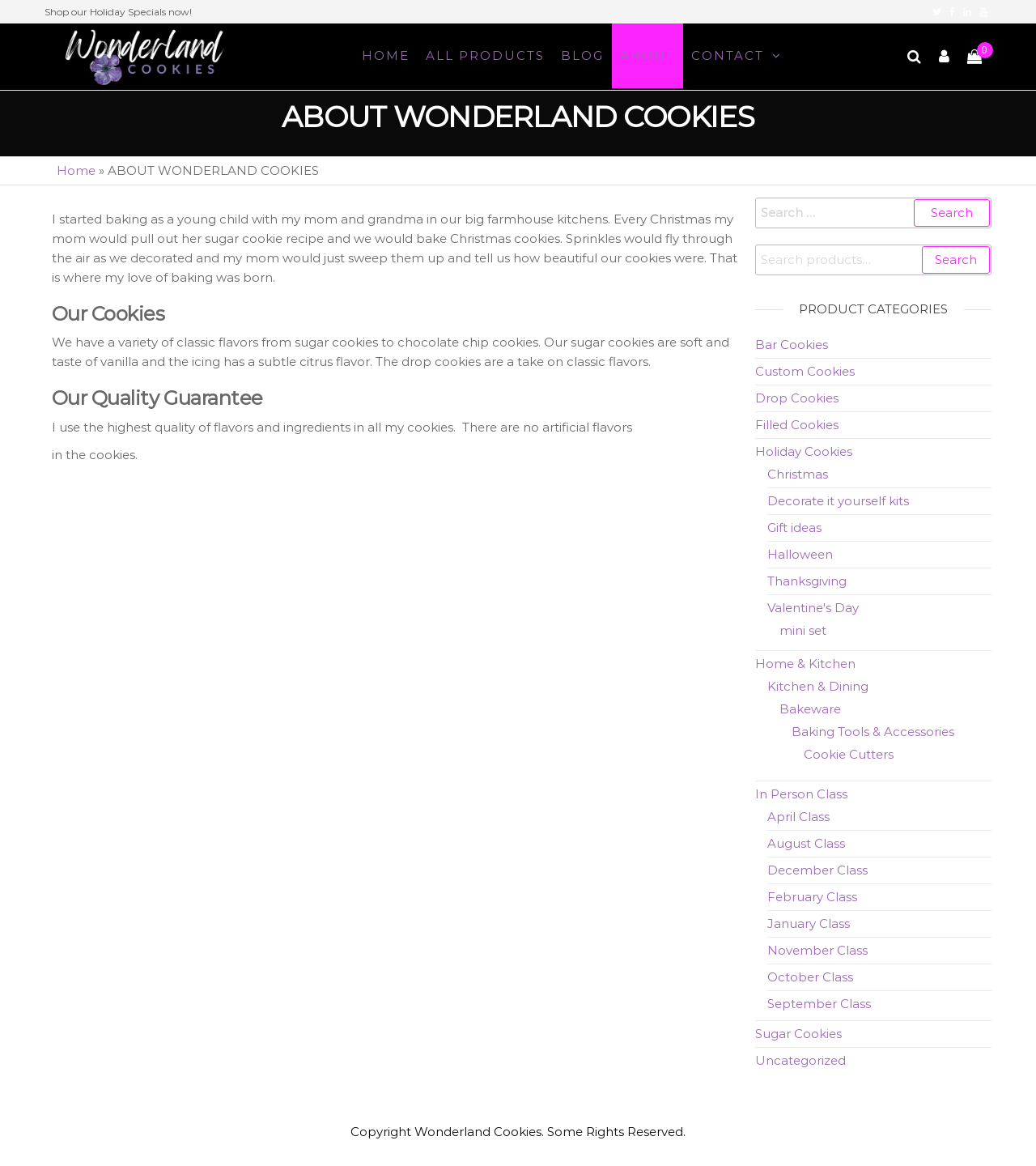Identify and extract the main heading from the webpage.

ABOUT WONDERLAND COOKIES